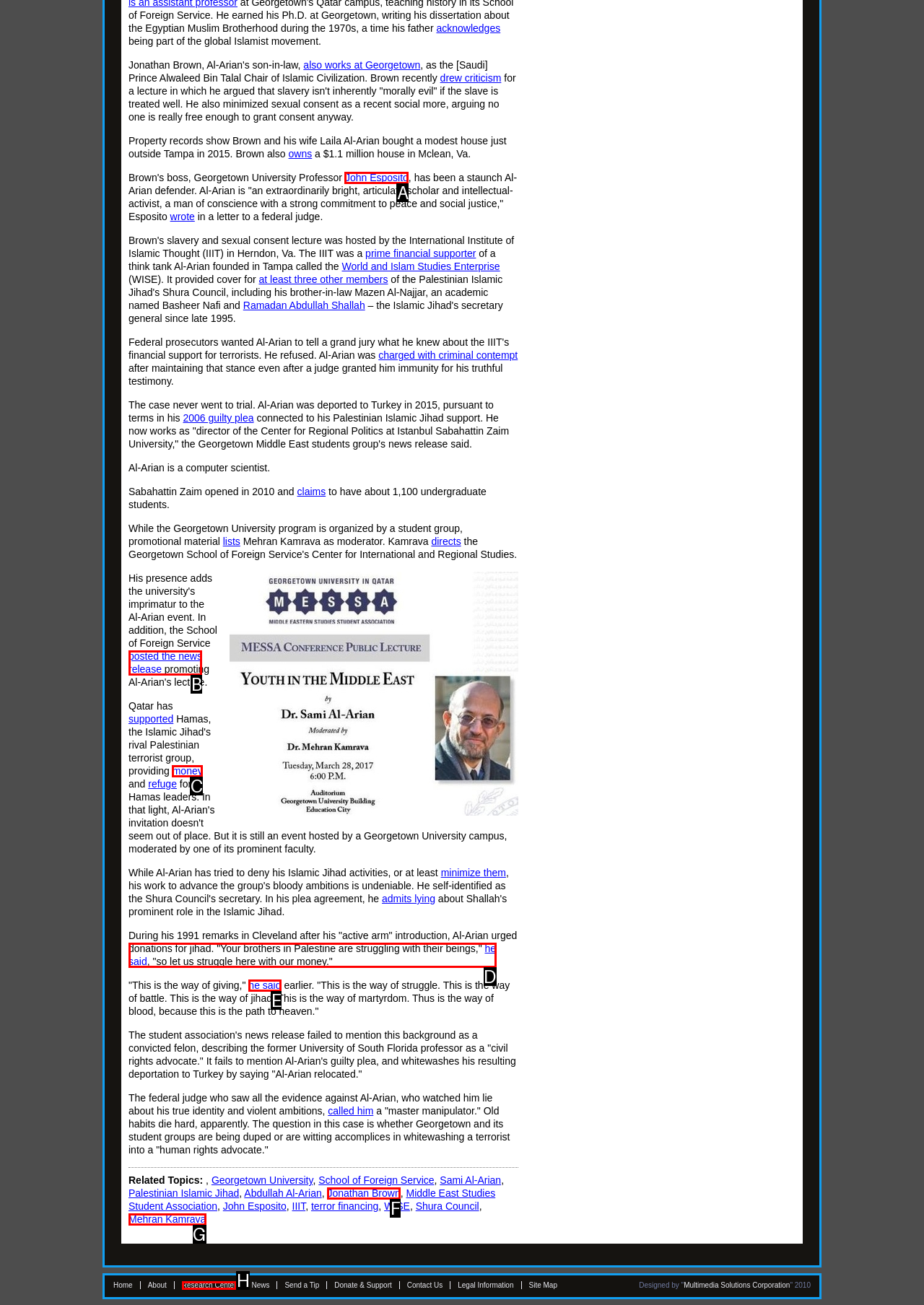Select the appropriate letter to fulfill the given instruction: visit the Research Center
Provide the letter of the correct option directly.

H